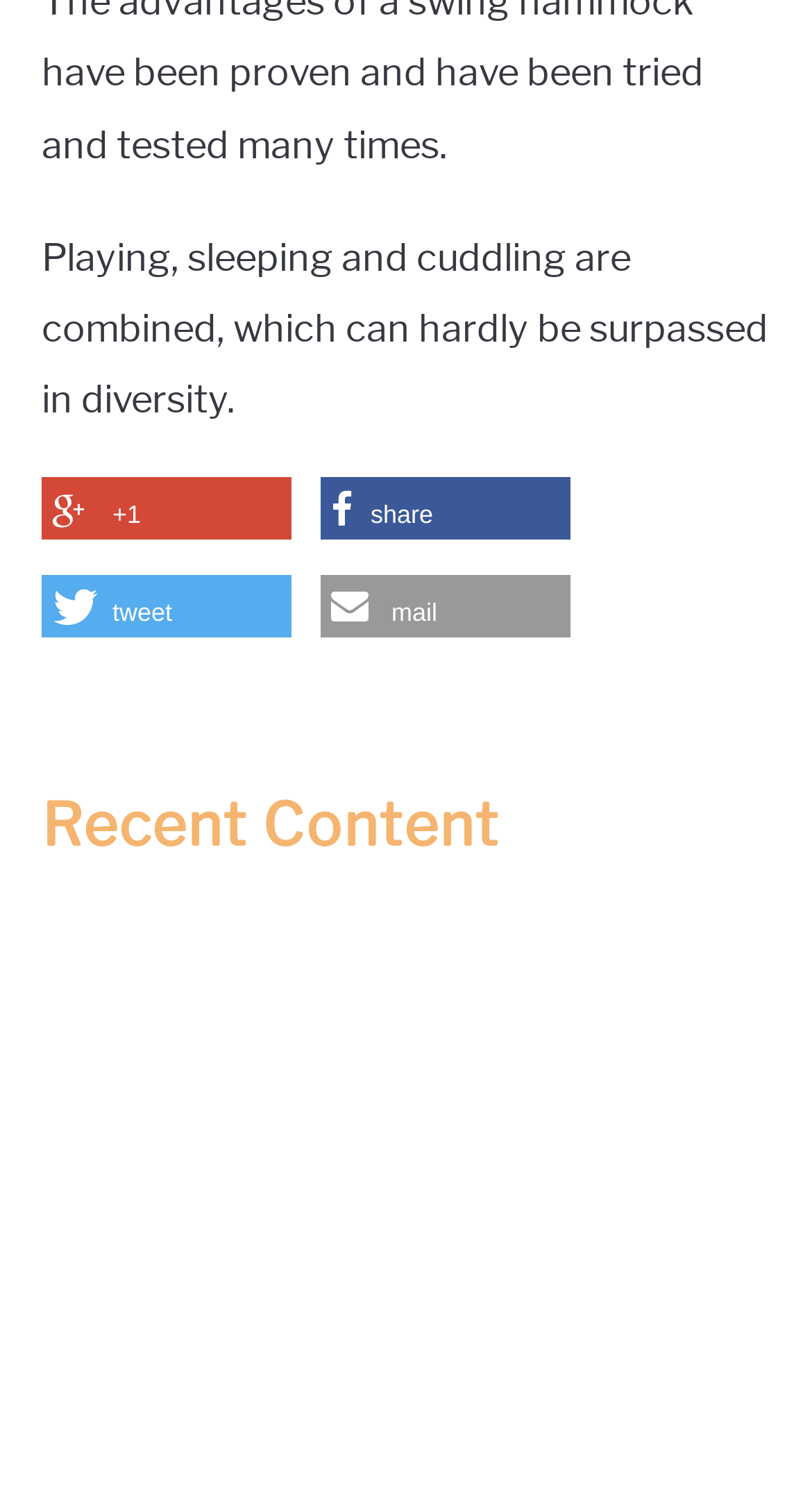What is the topic of the recent content?
Look at the image and provide a detailed response to the question.

The recent content section is highlighted with a heading 'Recent Content', and the link underneath it mentions 'Baby swing hammocks and cradles xl for large children and adults', which suggests that the topic of the recent content is related to baby products, specifically baby swing hammocks and cradles.